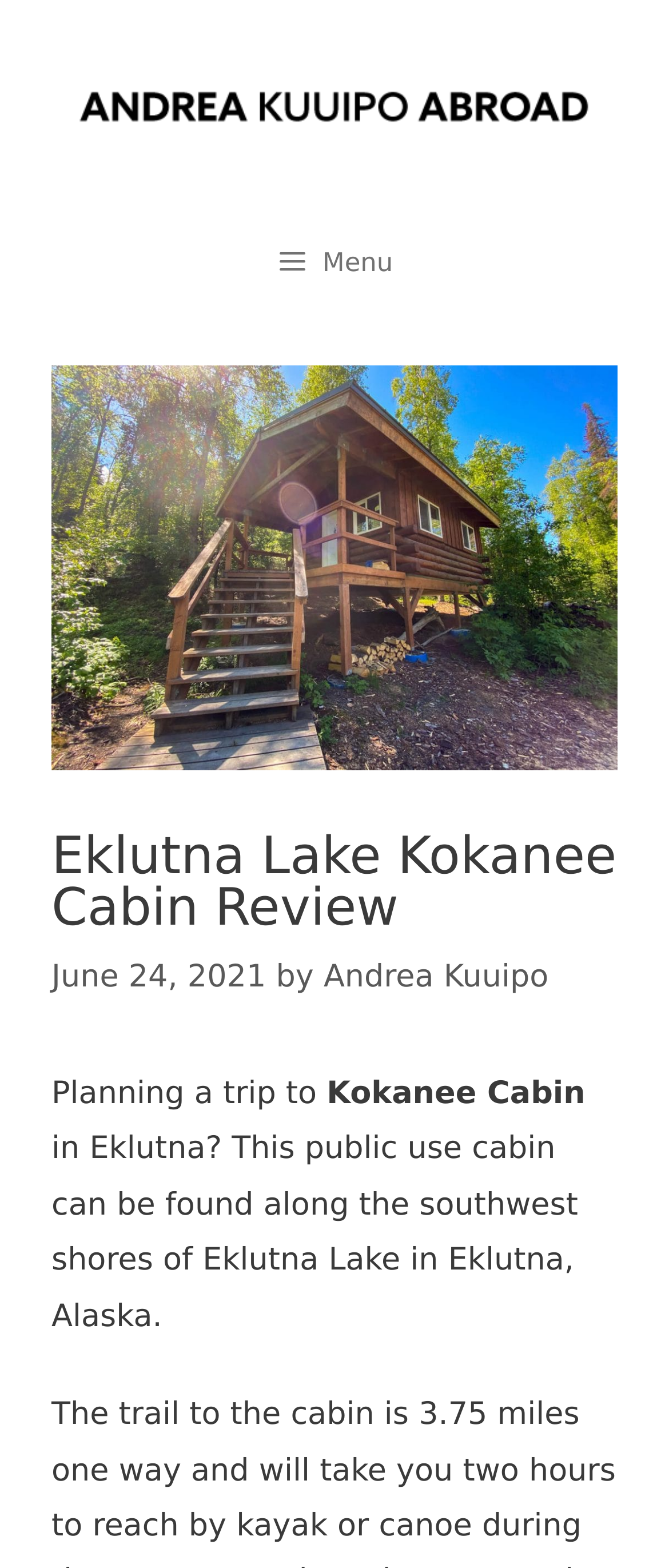Provide the bounding box for the UI element matching this description: "alt="Andrea Kuuipo Abroad"".

[0.103, 0.055, 0.897, 0.078]